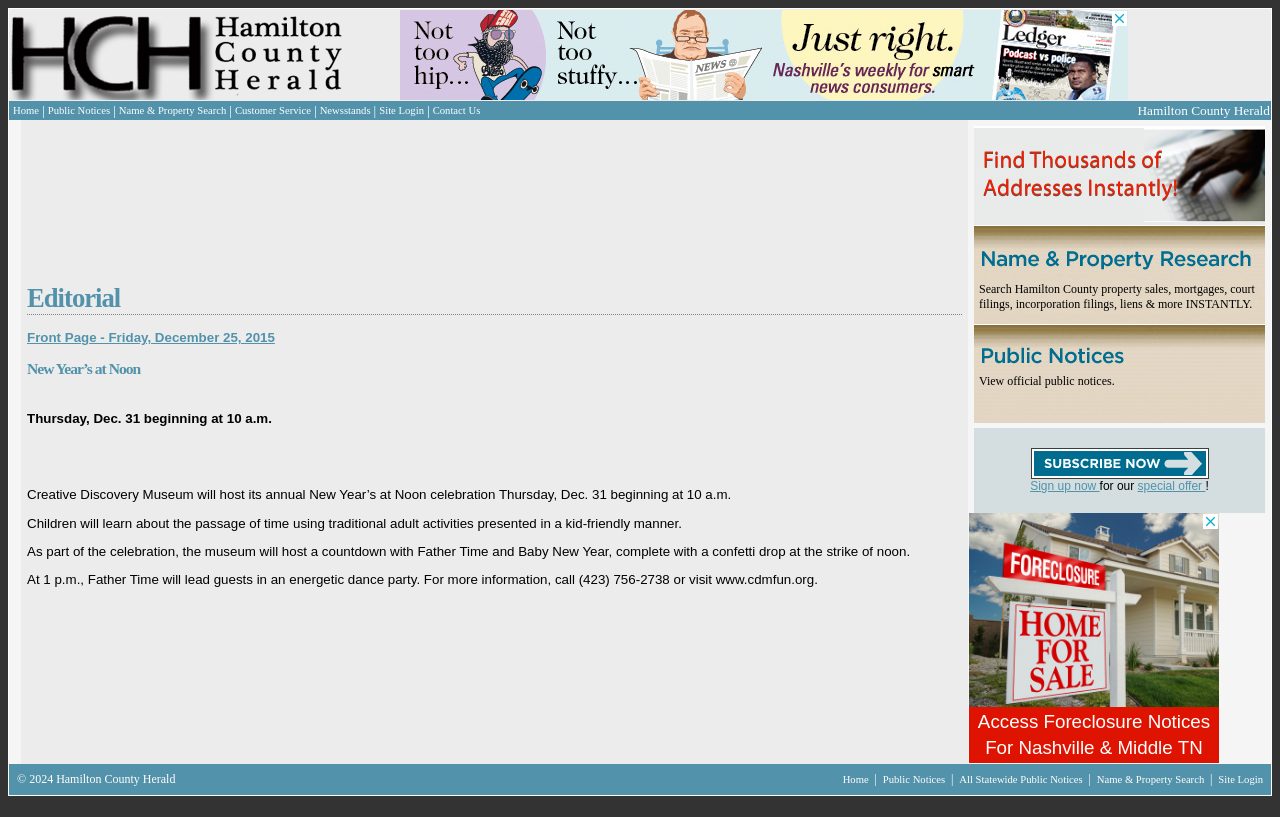Identify the bounding box coordinates of the clickable section necessary to follow the following instruction: "Go to Editorial Front Page". The coordinates should be presented as four float numbers from 0 to 1, i.e., [left, top, right, bottom].

[0.021, 0.404, 0.215, 0.423]